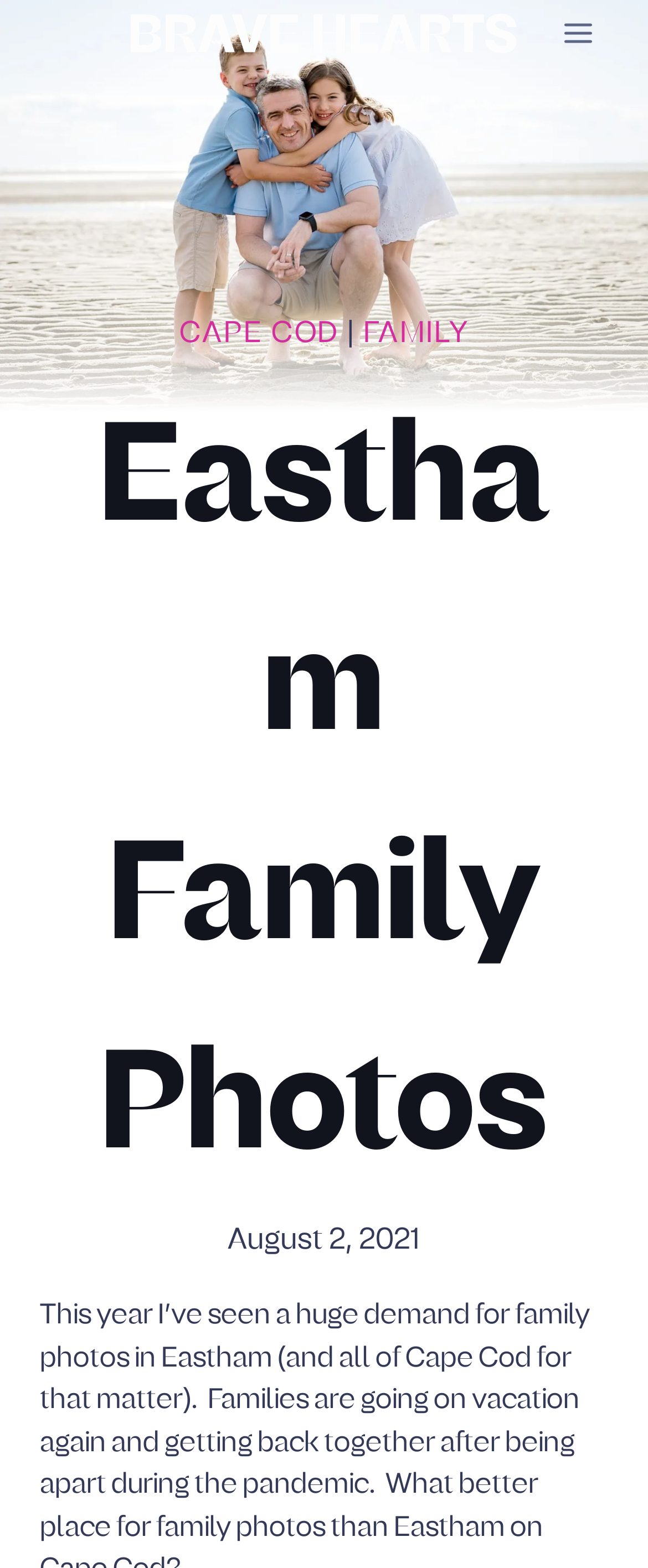Please give a succinct answer using a single word or phrase:
How many children are in the photo?

Two